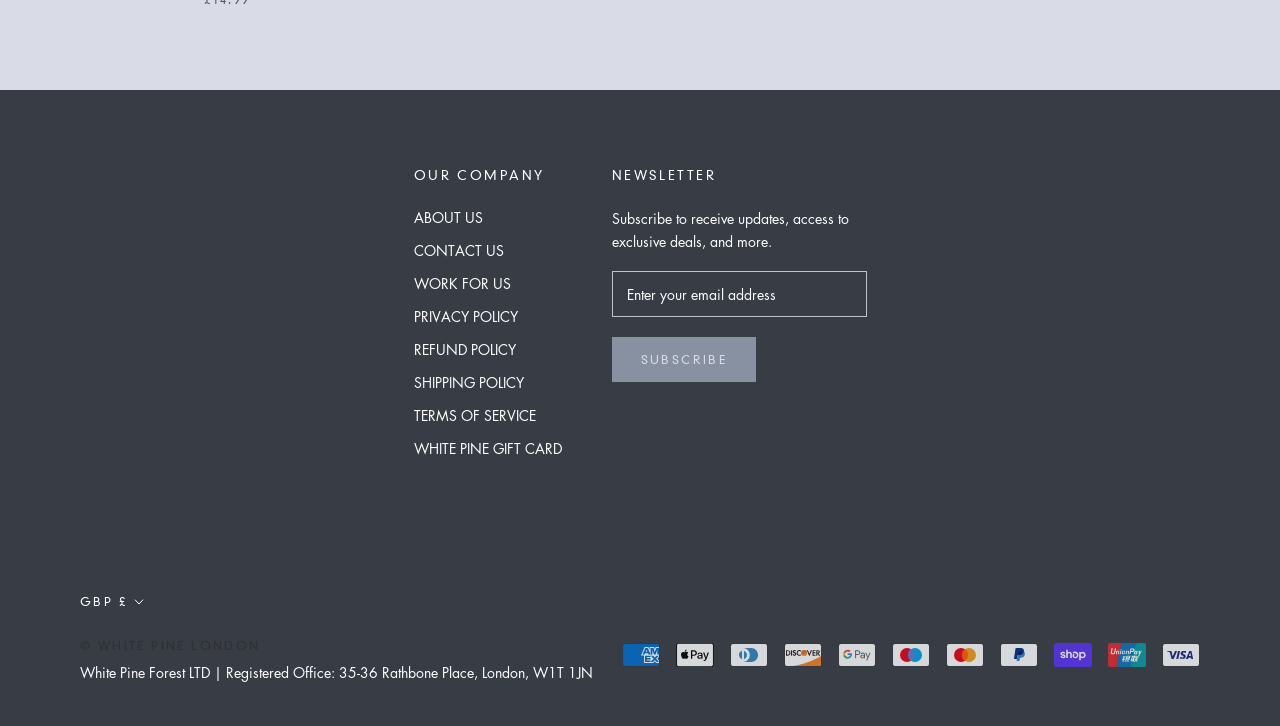What is the purpose of the textbox?
Identify the answer in the screenshot and reply with a single word or phrase.

Enter email address